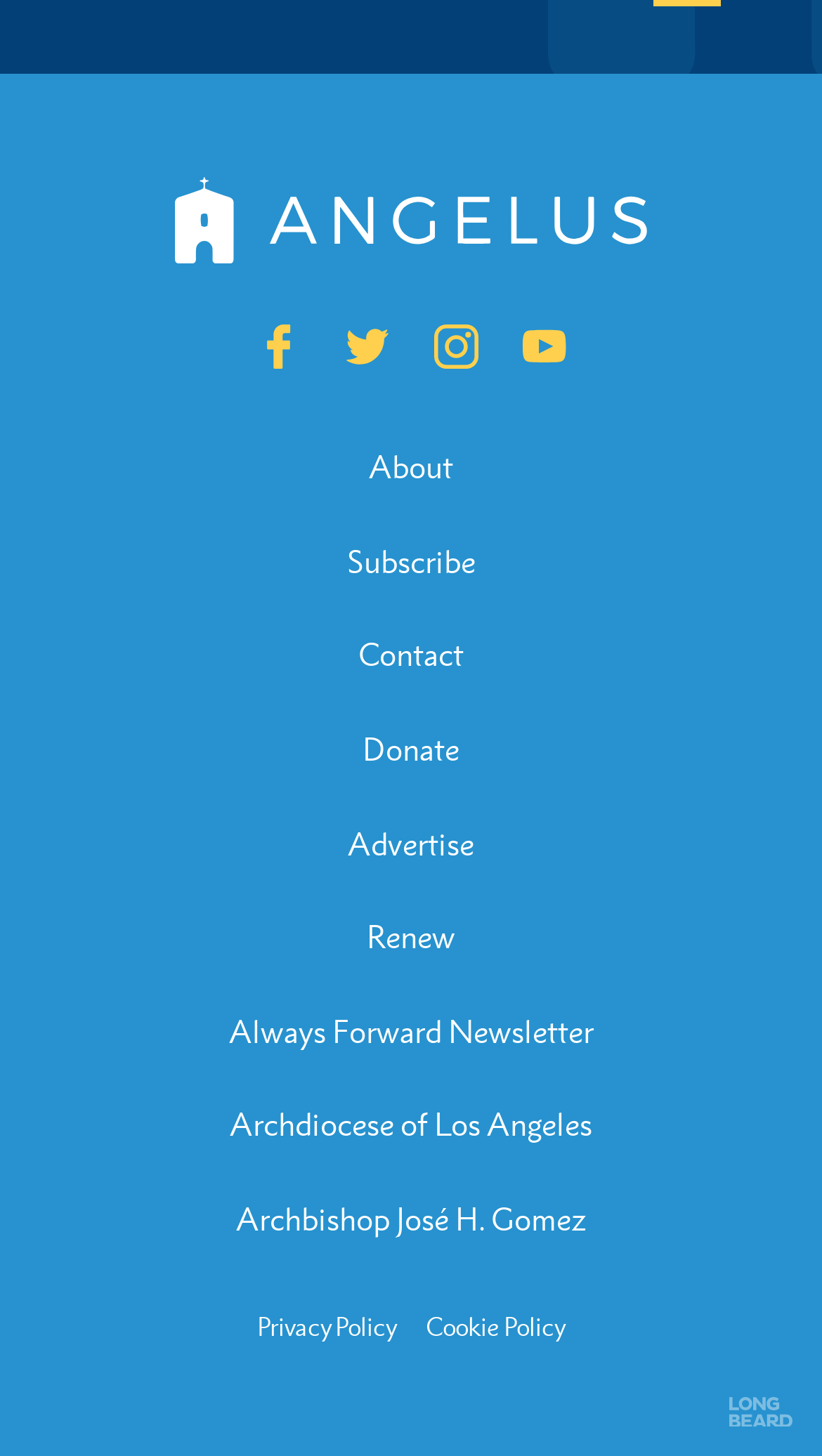Respond with a single word or phrase to the following question: How many links are there in the bottom section of the webpage?

3